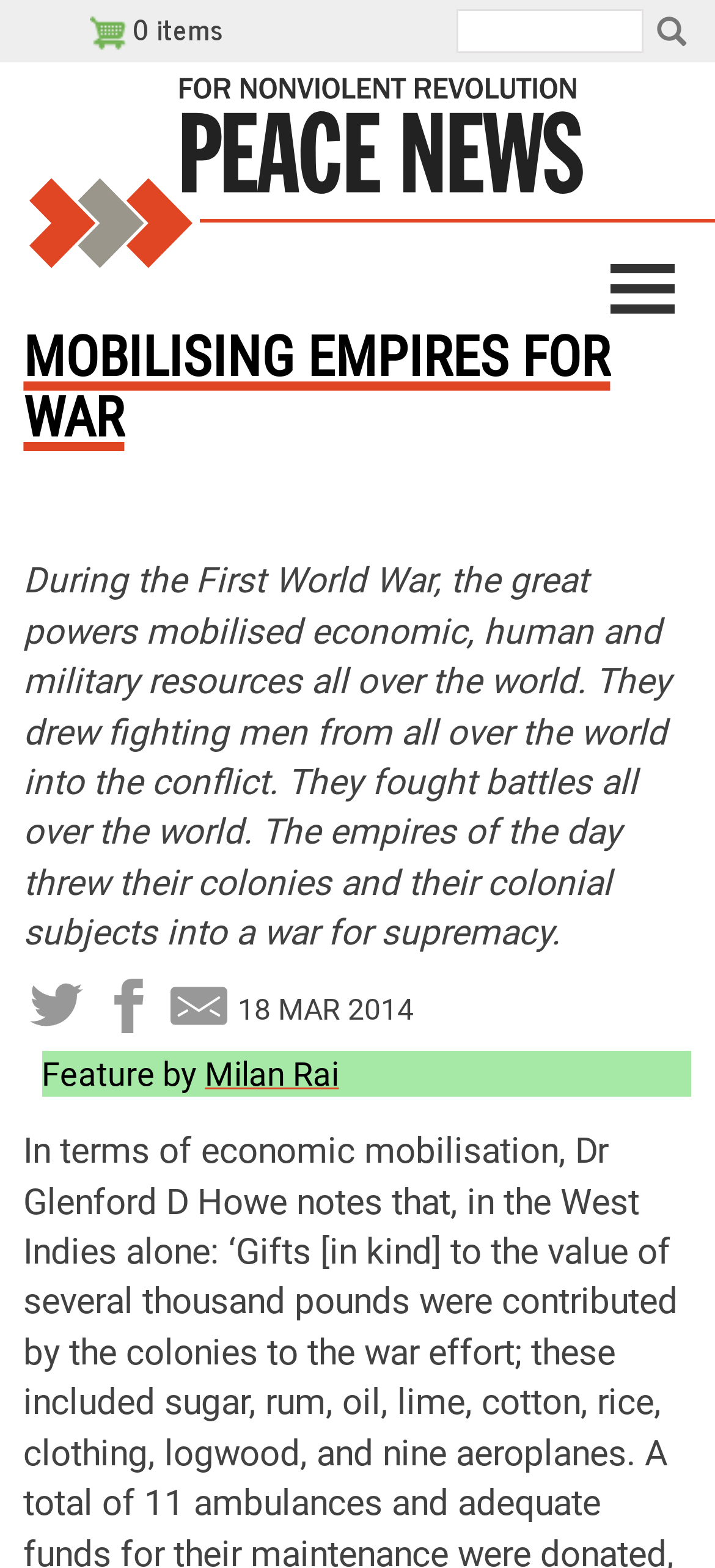What is the author of the feature?
Look at the image and respond with a single word or a short phrase.

Milan Rai